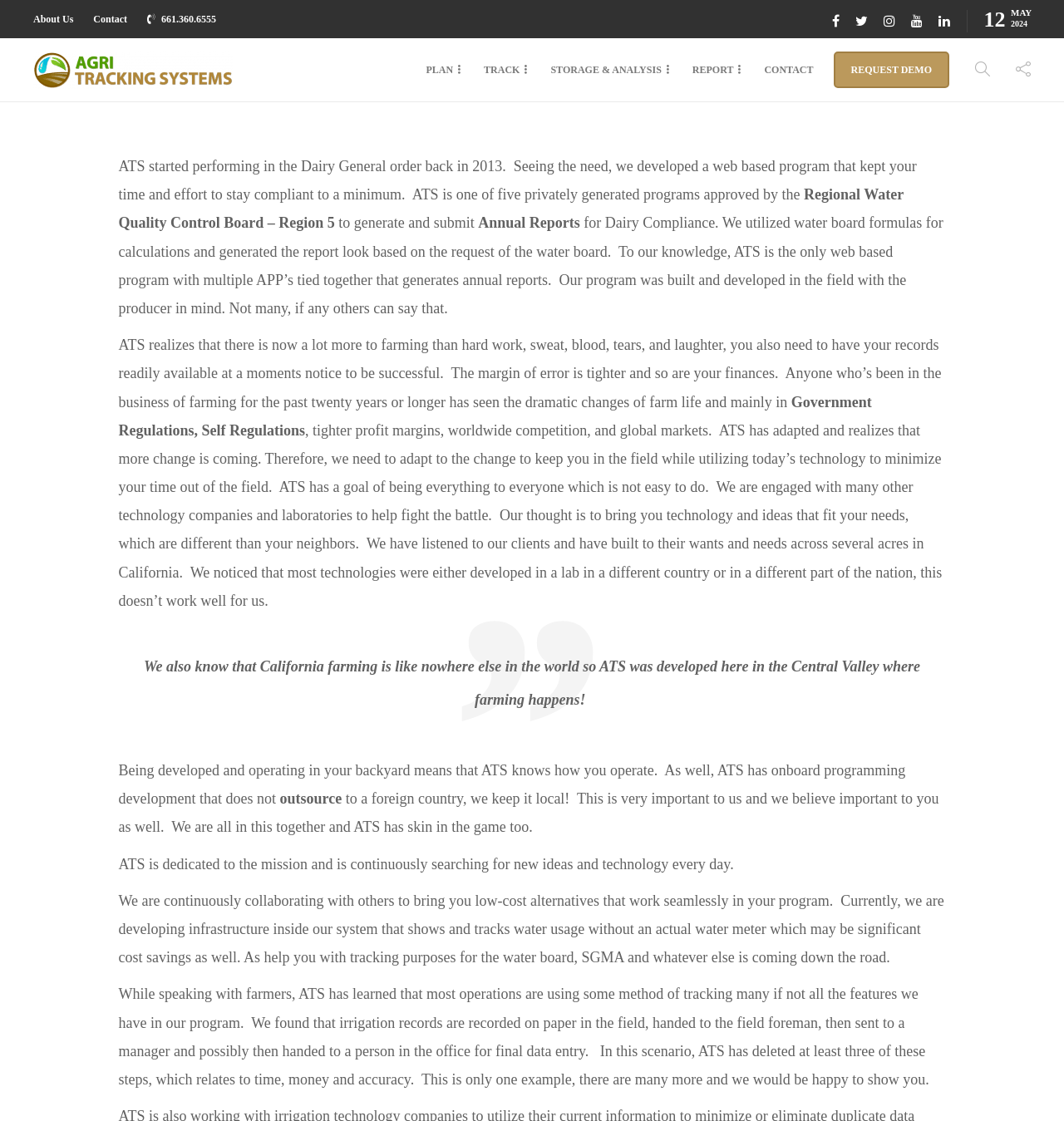Using the information in the image, give a comprehensive answer to the question: 
What is the purpose of ATS?

The purpose of ATS can be inferred from the text 'to generate and submit Annual Reports for Dairy Compliance' which is located in the StaticText with bounding box coordinates [0.449, 0.192, 0.545, 0.206]. This text suggests that ATS is a tool designed to help dairy farmers comply with regulations by generating and submitting annual reports.